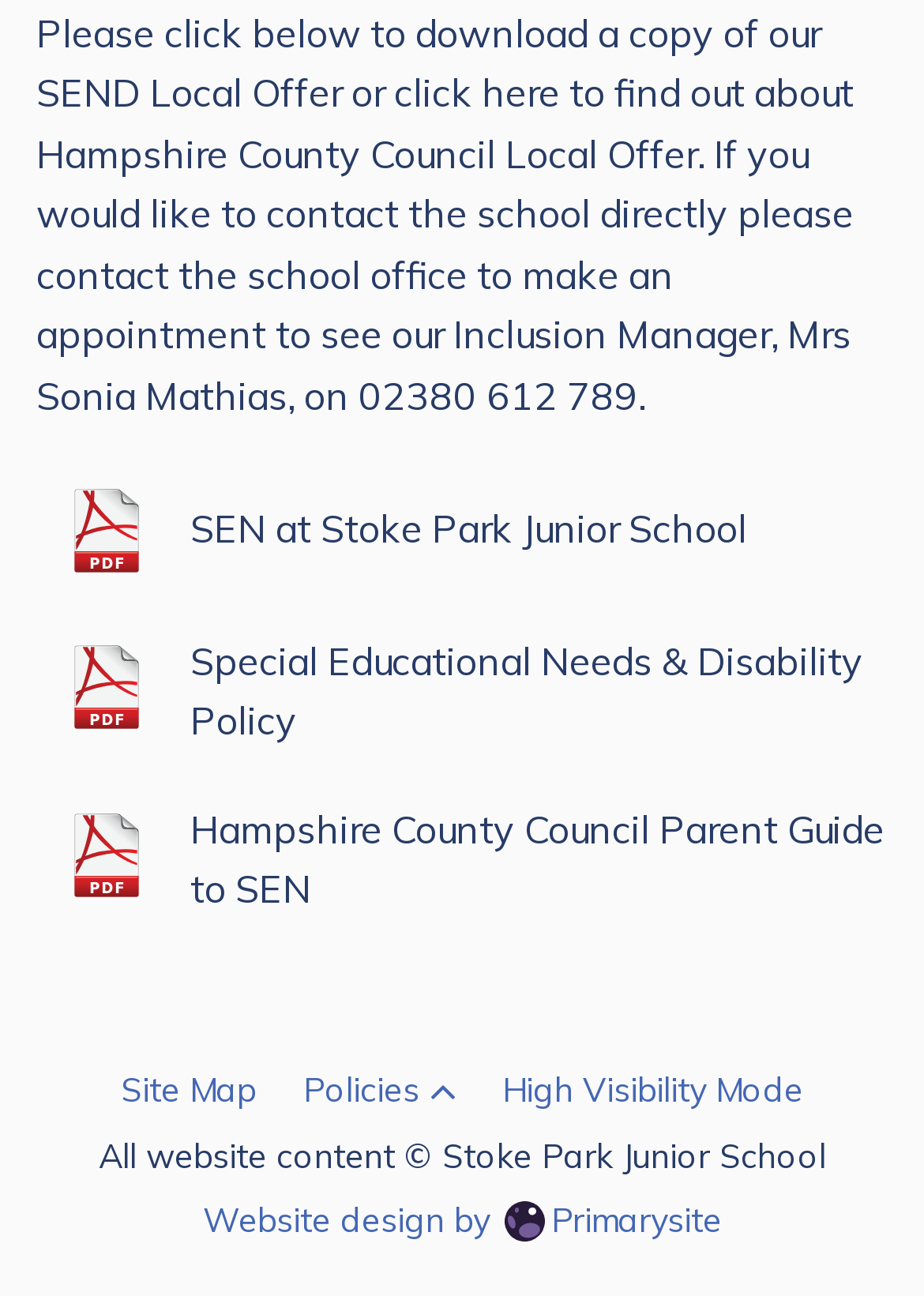Using the provided description Website design by Primarysite, find the bounding box coordinates for the UI element. Provide the coordinates in (top-left x, top-left y, bottom-right x, bottom-right y) format, ensuring all values are between 0 and 1.

[0.219, 0.925, 0.781, 0.958]